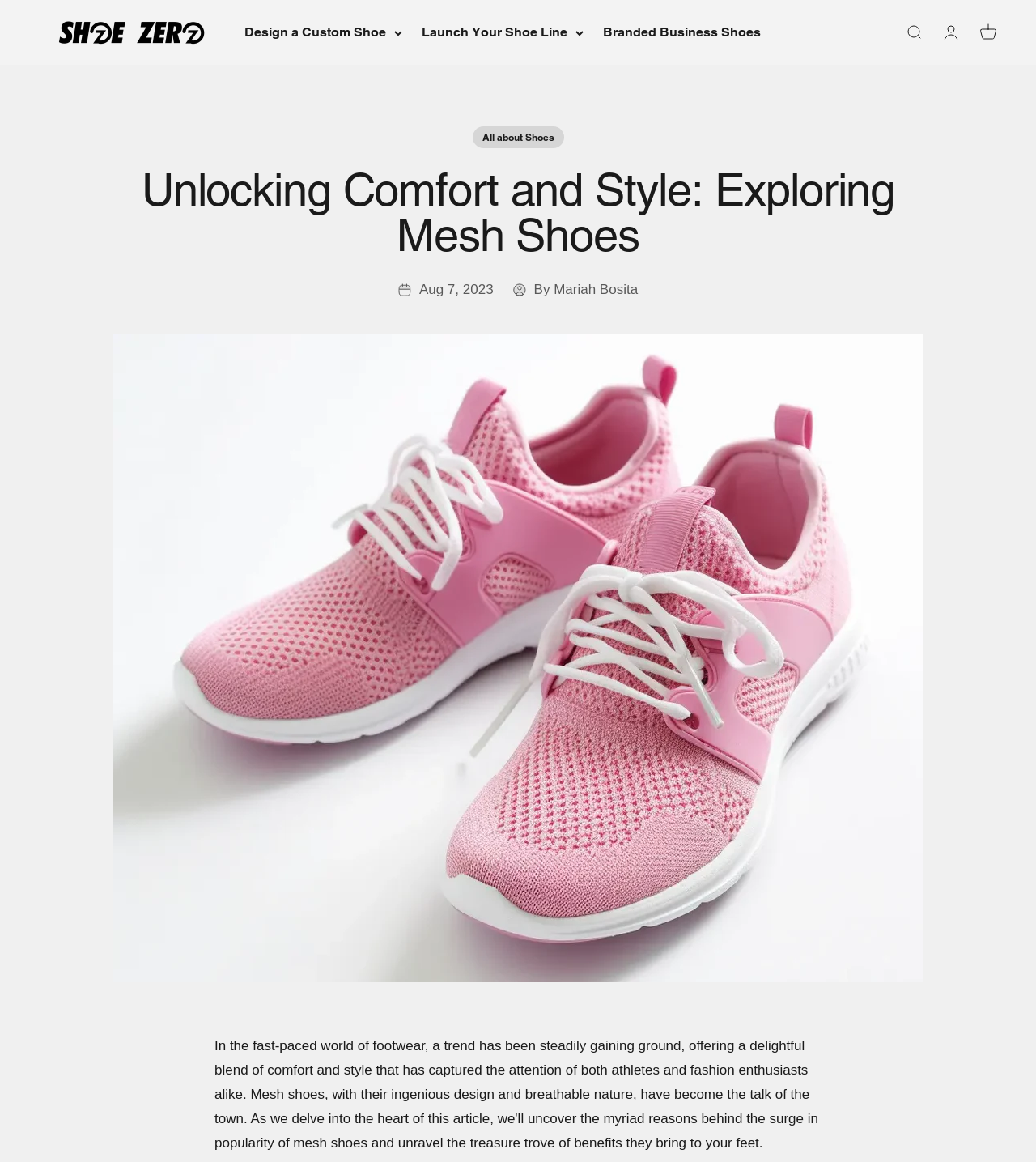Deliver a detailed narrative of the webpage's visual and textual elements.

The webpage is about mesh shoes, blending comfort and style. At the top left, there is a logo of "Shoe Zero" accompanied by two identical images. Below the logo, there are three links: "Branded Business Shoes", "All about Shoes", and "Shoe Zero Shoe Zero Shoe Zero". 

To the right of the logo, there are three icons: "Design a Custom Shoe", "Launch Your Shoe Line", and a search icon. These icons are aligned horizontally and are positioned near the top of the page. 

The main content of the webpage starts with a heading "Unlocking Comfort and Style: Exploring Mesh Shoes" followed by the date "Aug 7, 2023" and the author's name "By Mariah Bosita". Below this information, there is a large image of a pair of clean mesh sneakers, taking up most of the page's width. 

At the top right corner, there are three more links: "Open search", "Open account page", and "Open cart".